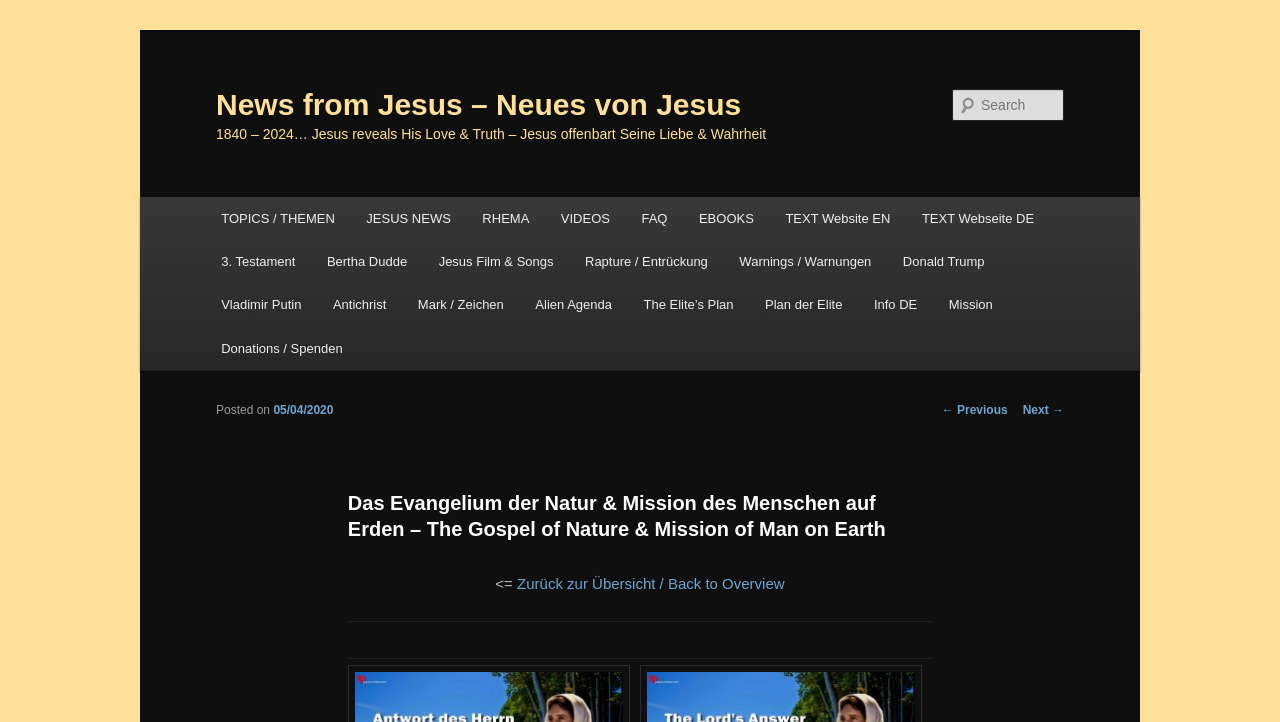Please specify the bounding box coordinates of the element that should be clicked to execute the given instruction: 'Search for something'. Ensure the coordinates are four float numbers between 0 and 1, expressed as [left, top, right, bottom].

[0.744, 0.123, 0.831, 0.168]